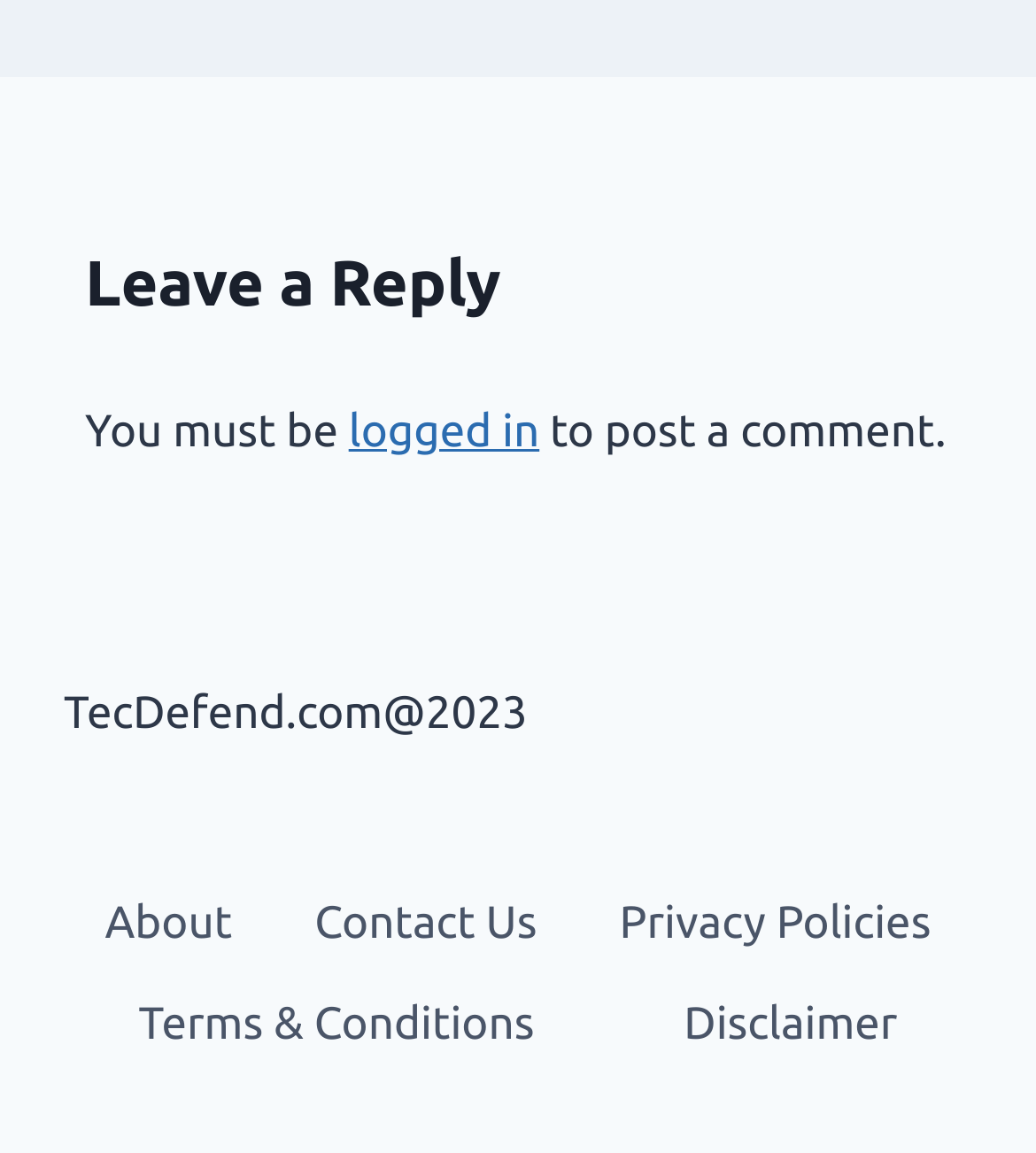Please give a succinct answer using a single word or phrase:
What is the condition to post a comment?

Logged in